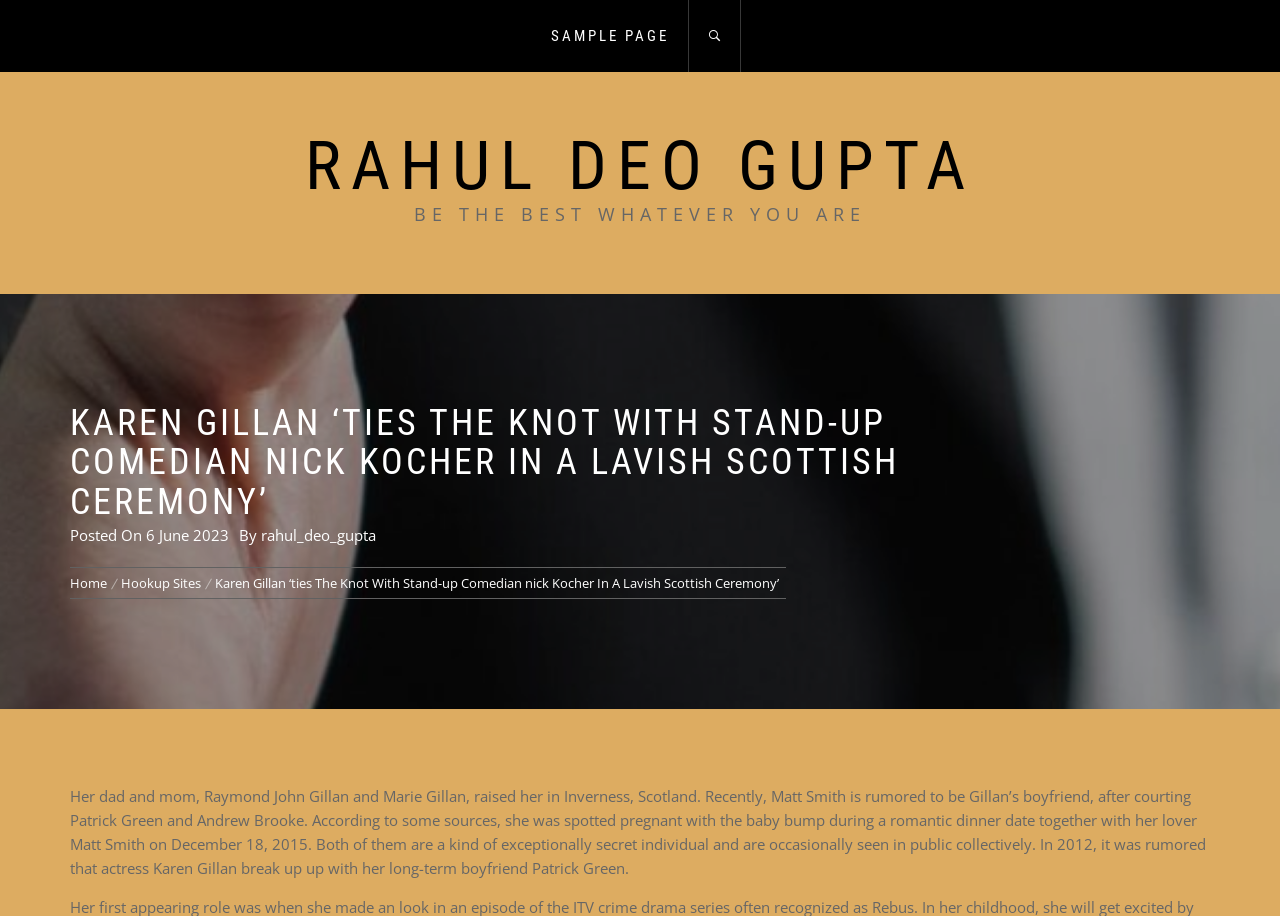Who is rumored to be Karen Gillan's boyfriend?
Provide an in-depth and detailed explanation in response to the question.

According to the article, Matt Smith is rumored to be Karen Gillan's boyfriend, as mentioned in the paragraph starting with 'Recently, Matt Smith is rumored to be Gillan’s boyfriend...'.